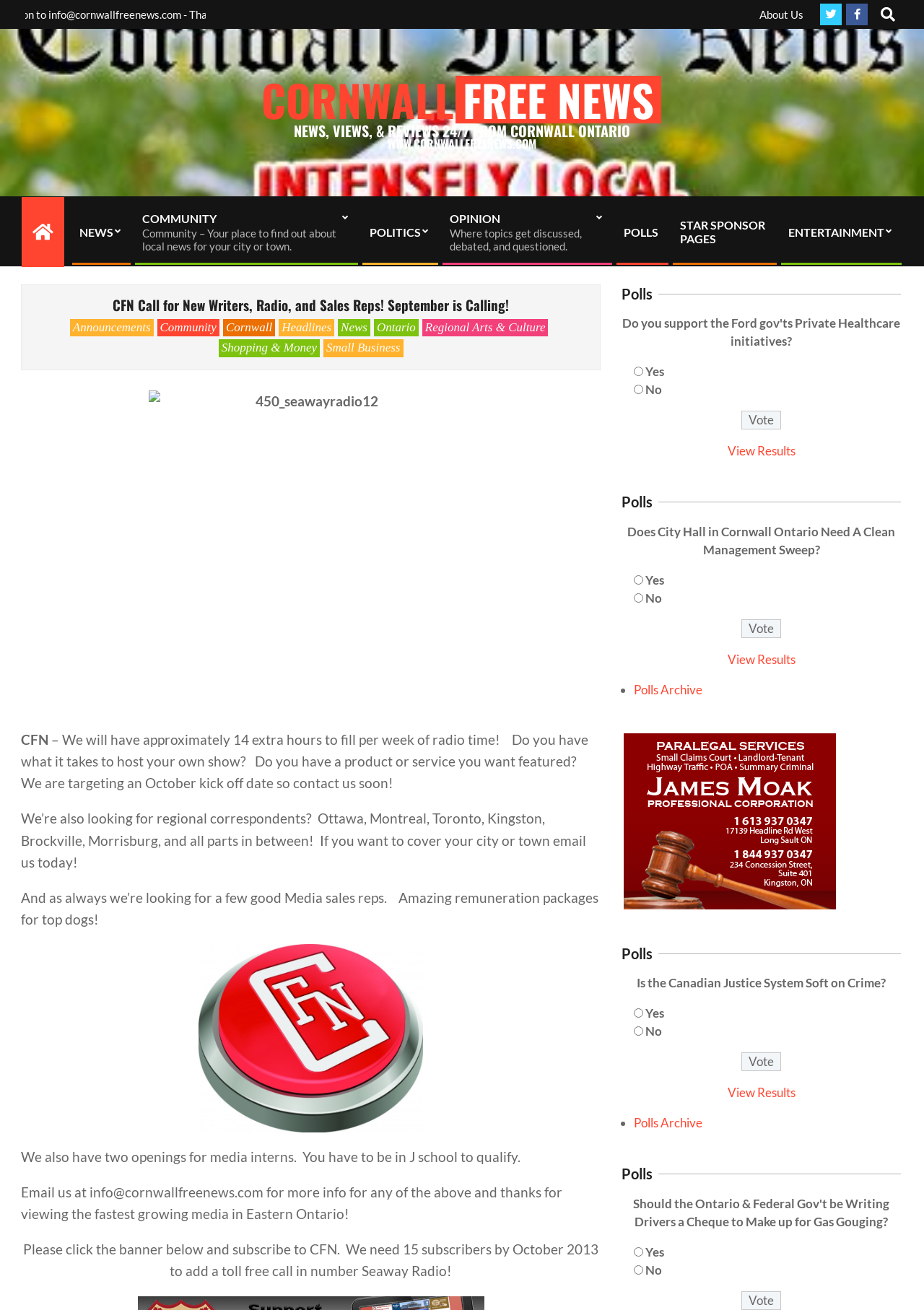Answer briefly with one word or phrase:
What is the purpose of the 'Vote' button?

To cast a vote in a poll